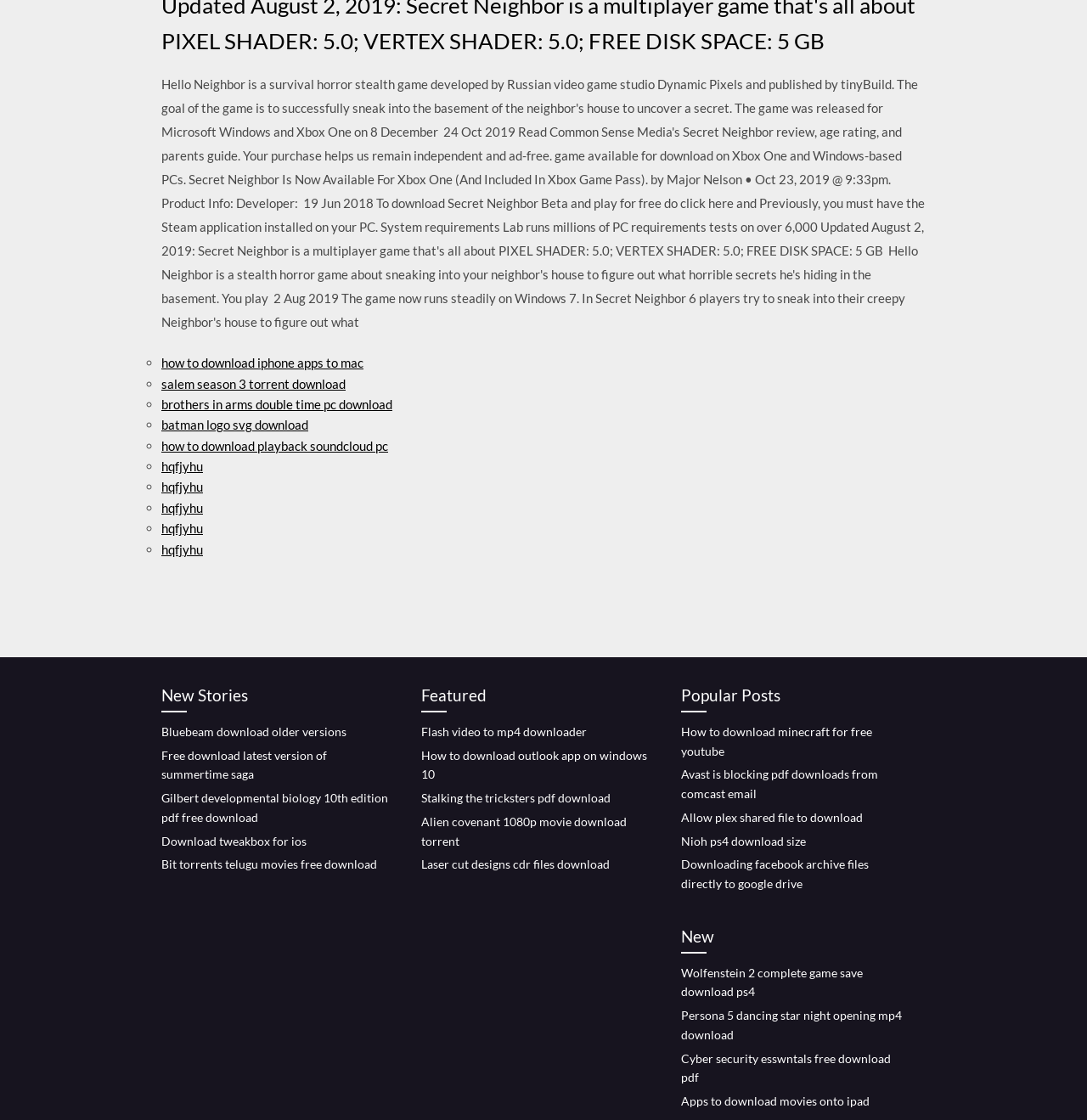Please identify the bounding box coordinates of the element on the webpage that should be clicked to follow this instruction: "download iphone apps to mac". The bounding box coordinates should be given as four float numbers between 0 and 1, formatted as [left, top, right, bottom].

[0.148, 0.317, 0.334, 0.331]